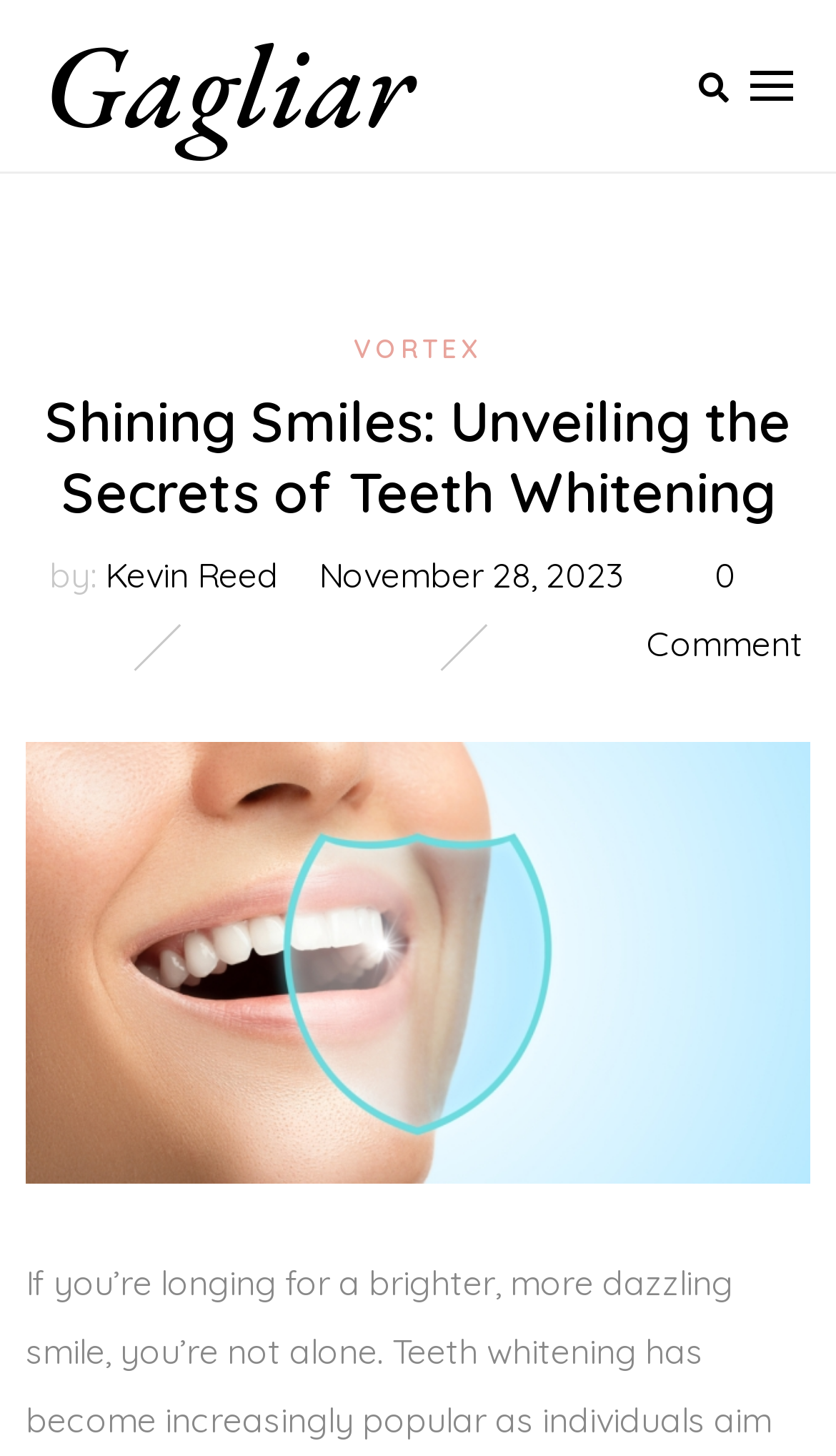Extract the primary headline from the webpage and present its text.

Shining Smiles: Unveiling the Secrets of Teeth Whitening